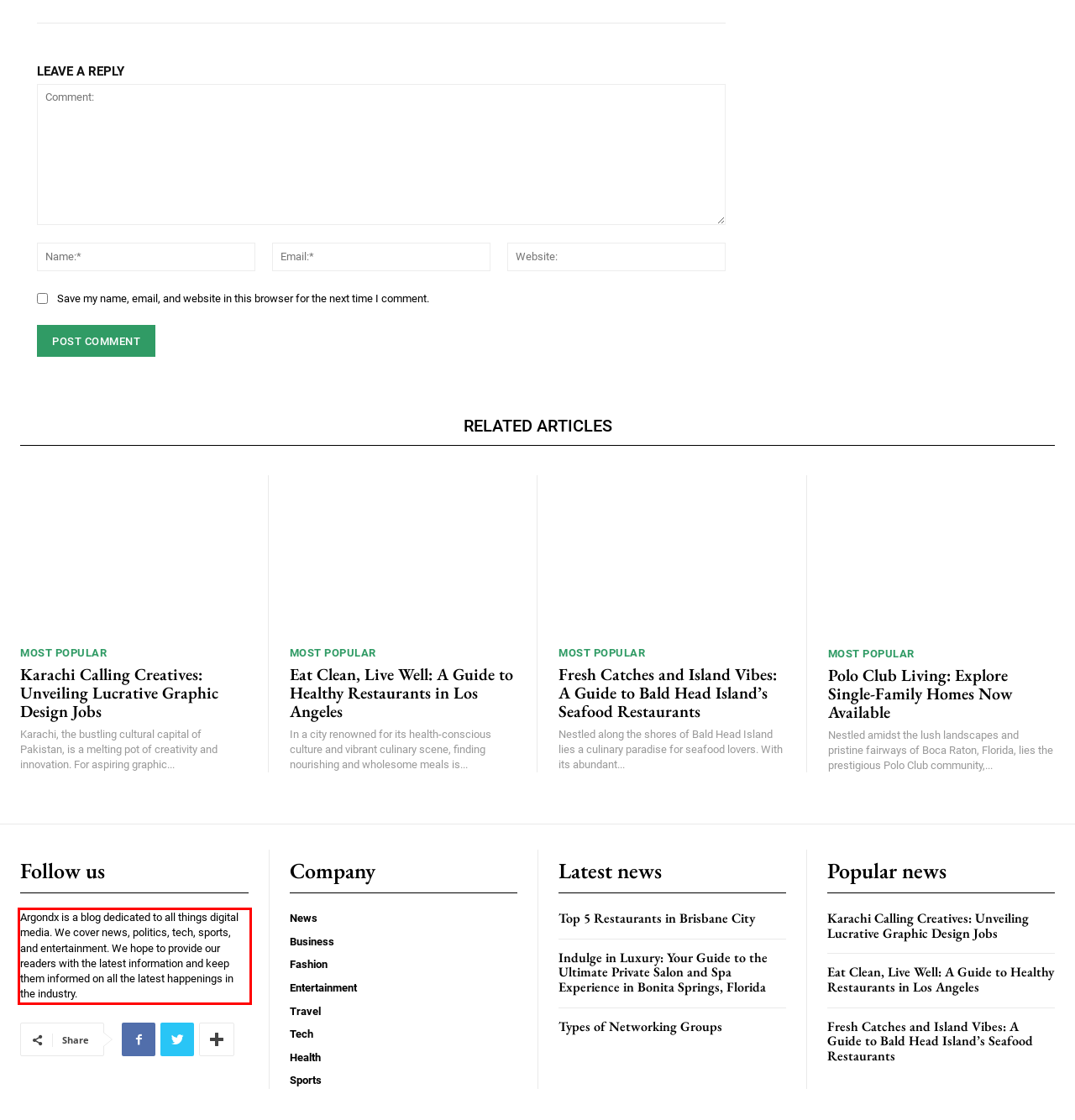Identify the red bounding box in the webpage screenshot and perform OCR to generate the text content enclosed.

Argondx is a blog dedicated to all things digital media. We cover news, politics, tech, sports, and entertainment. We hope to provide our readers with the latest information and keep them informed on all the latest happenings in the industry.